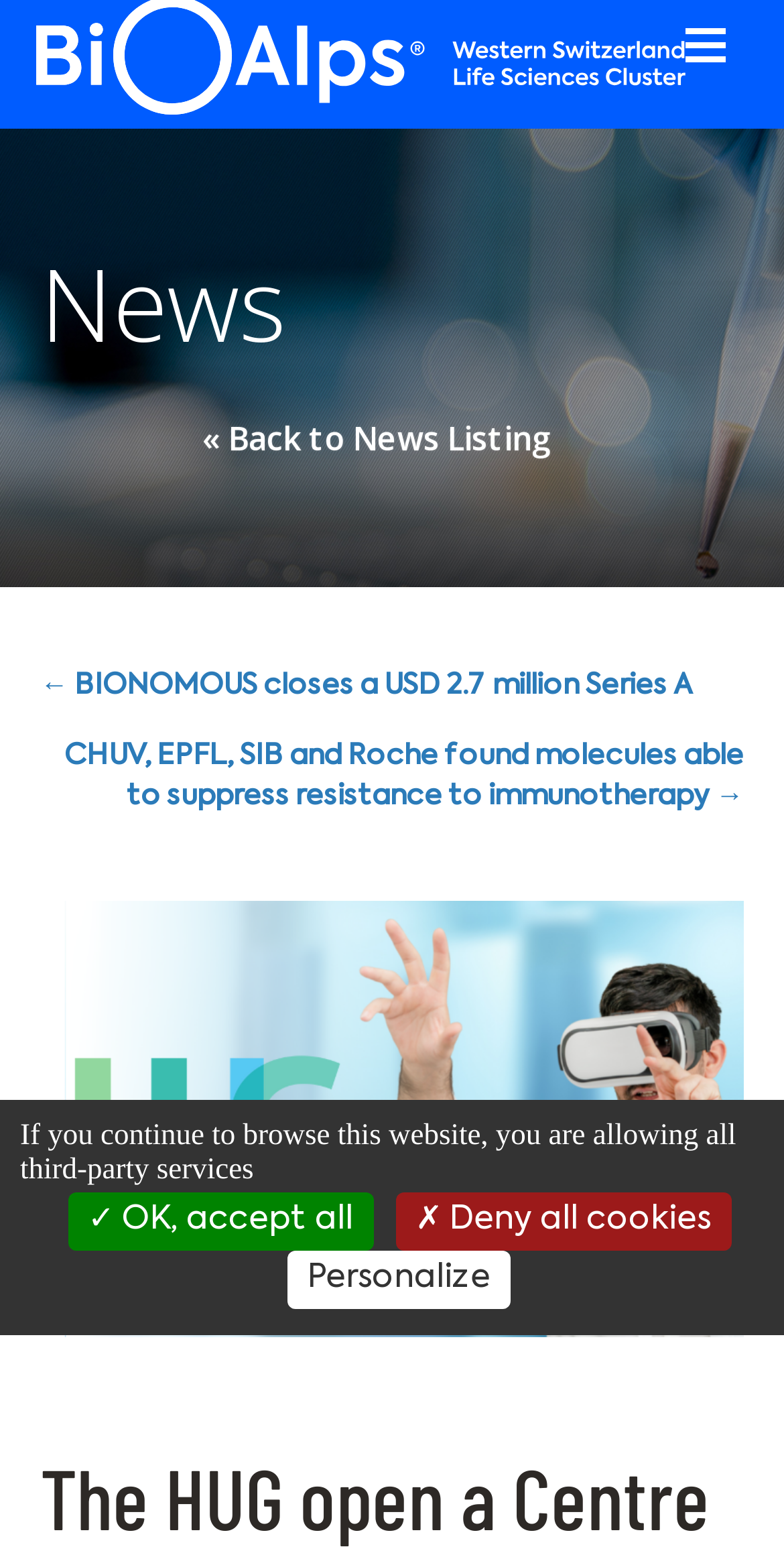Extract the main title from the webpage and generate its text.

The HUG open a Centre for Virtual Medicine